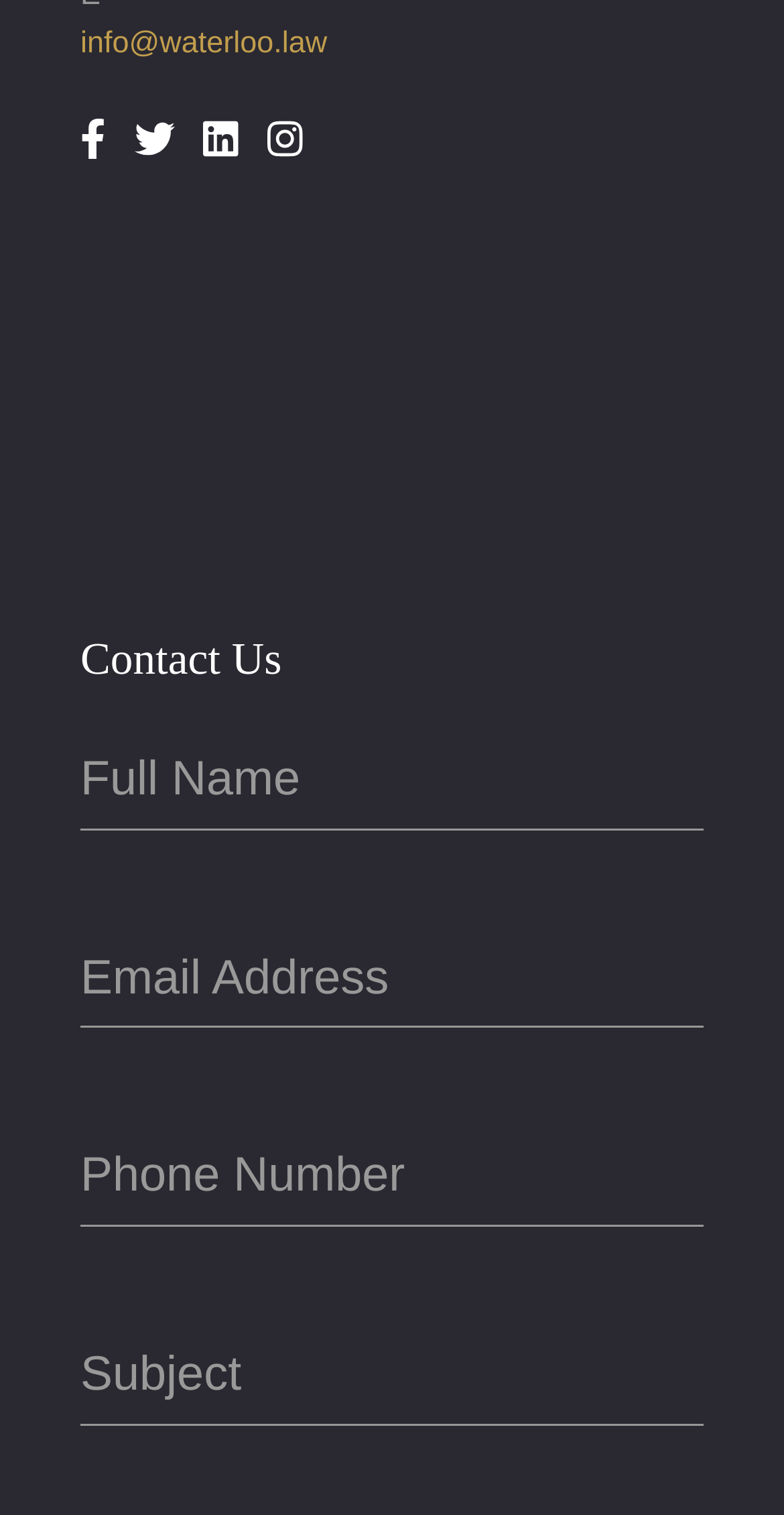How many social media profiles are listed?
Please give a detailed and elaborate answer to the question based on the image.

I counted the number of social media links listed, which are Facebook Profile, Twitter Profile, LinkedIn Profile, and Instagram Profile, and found that there are 4 social media profiles listed.